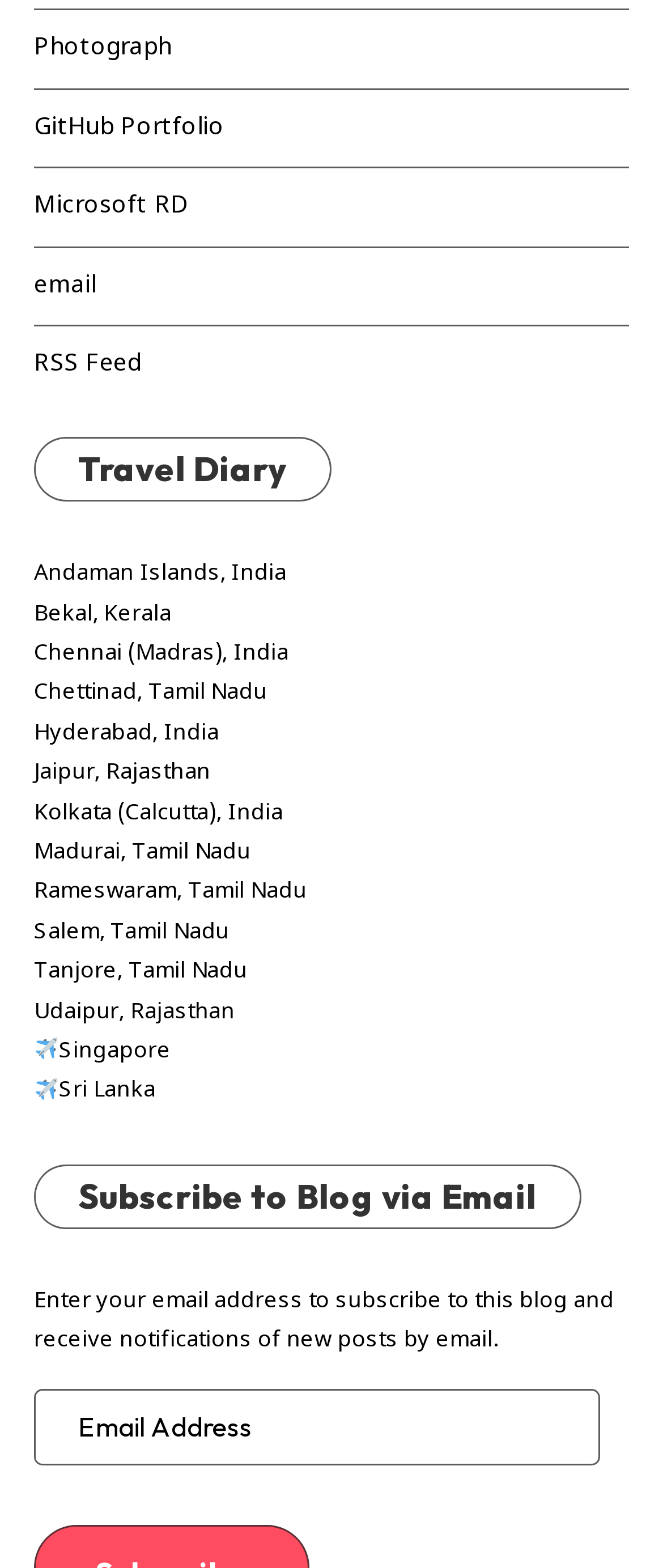What is the main topic of this webpage?
Please provide a single word or phrase as your answer based on the screenshot.

Travel Diary